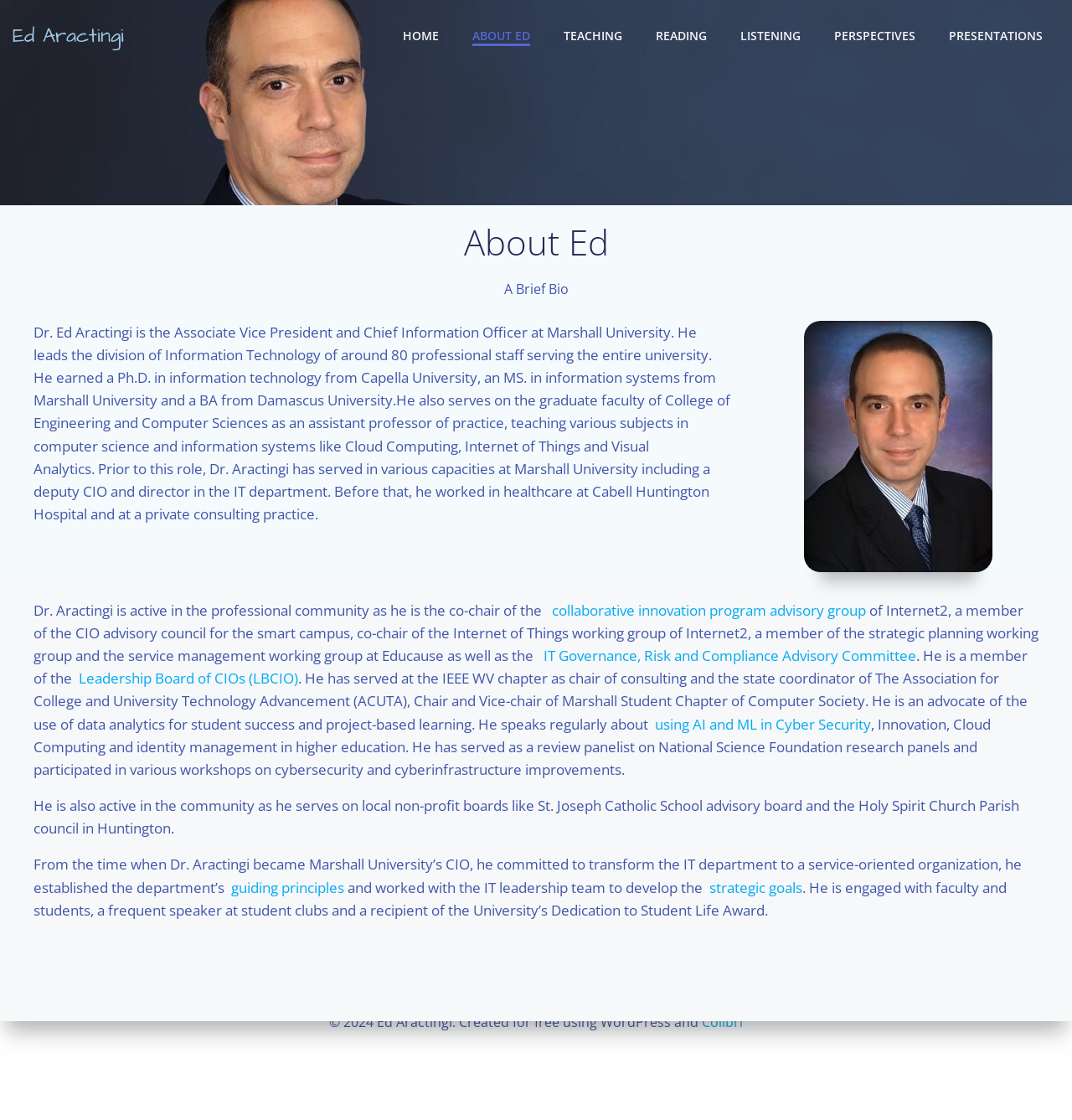Identify the bounding box coordinates for the UI element described as follows: Home. Use the format (top-left x, top-left y, bottom-right x, bottom-right y) and ensure all values are floating point numbers between 0 and 1.

[0.376, 0.024, 0.409, 0.04]